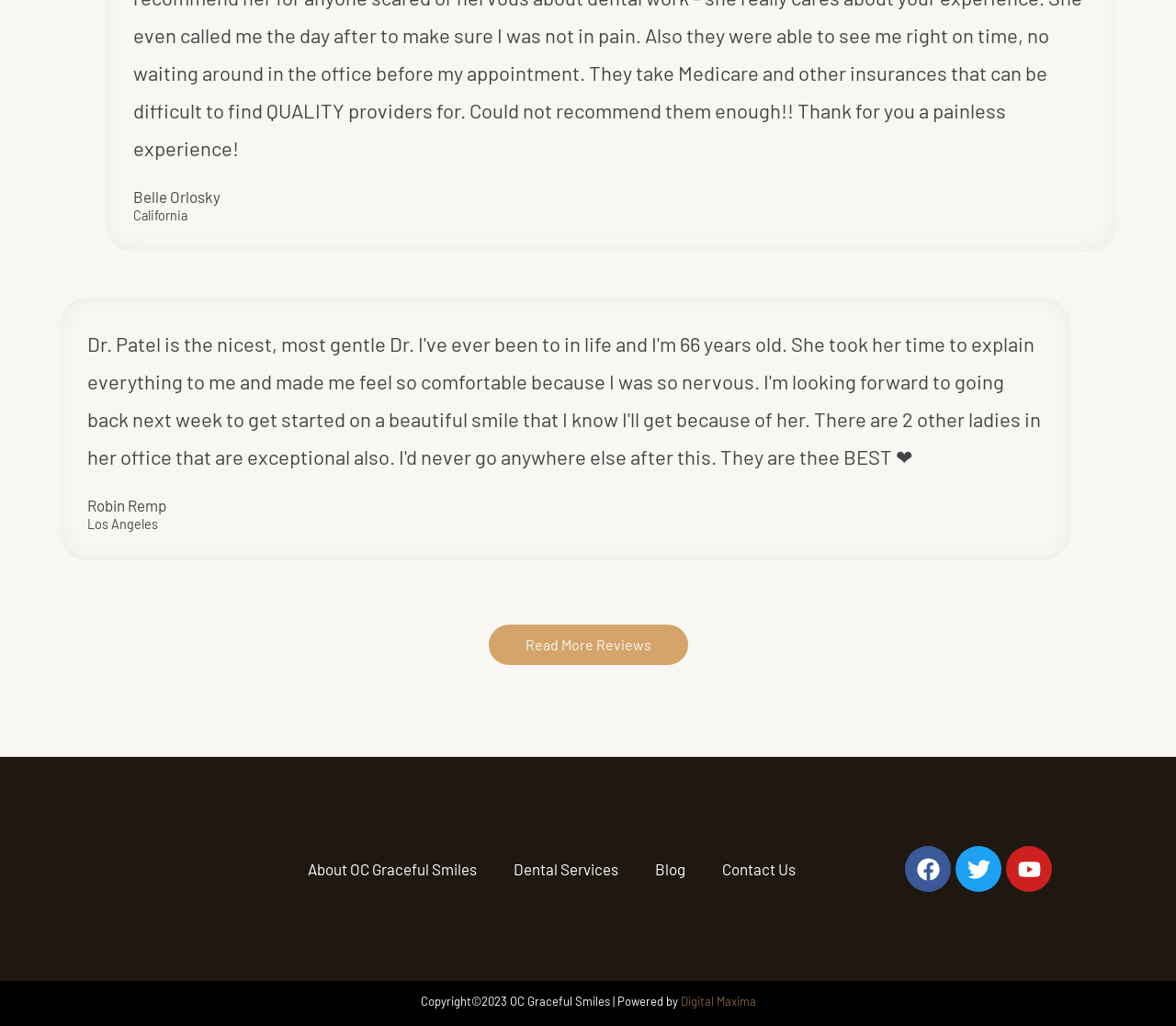How many links are available in the main menu?
With the help of the image, please provide a detailed response to the question.

The main menu can be found at the bottom of the page, and it contains four links: 'About OC Graceful Smiles', 'Dental Services', 'Blog', and 'Contact Us'.